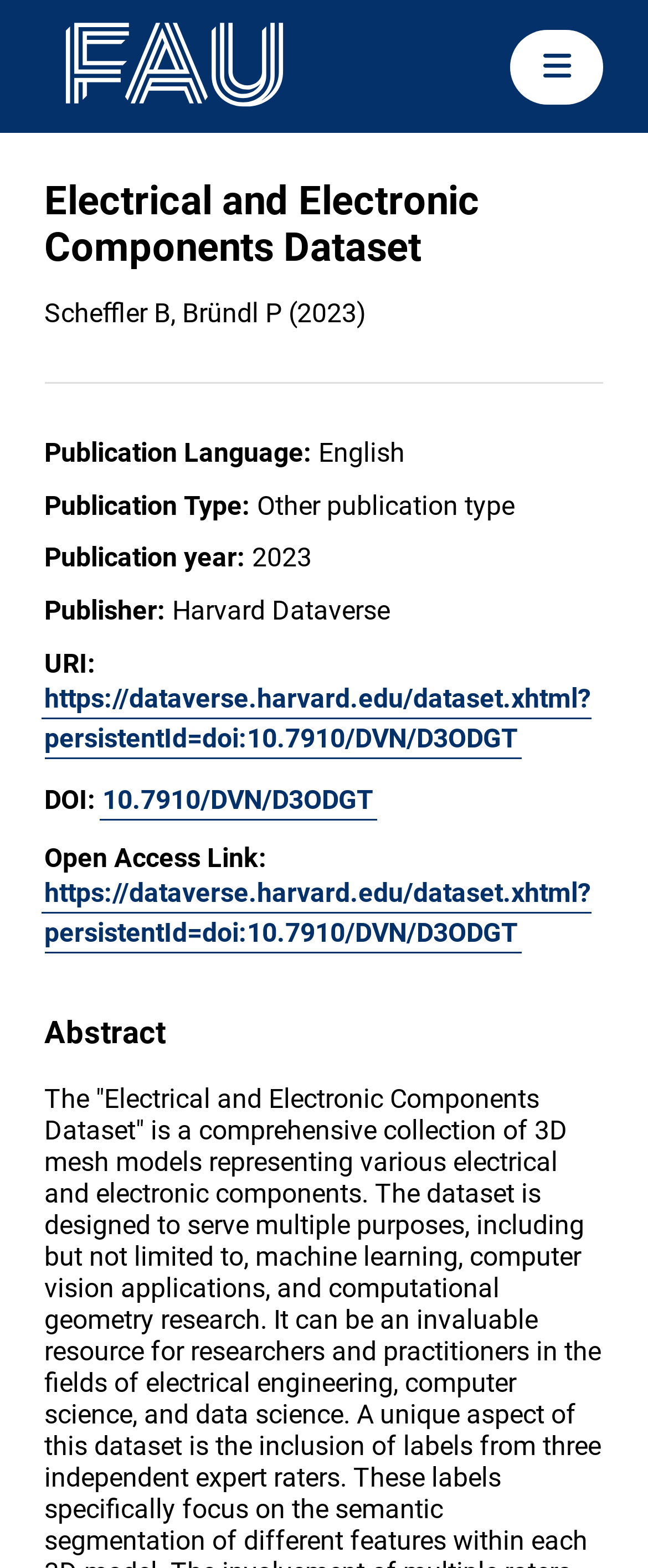Give a one-word or short phrase answer to the question: 
What is the publication language of the dataset?

English